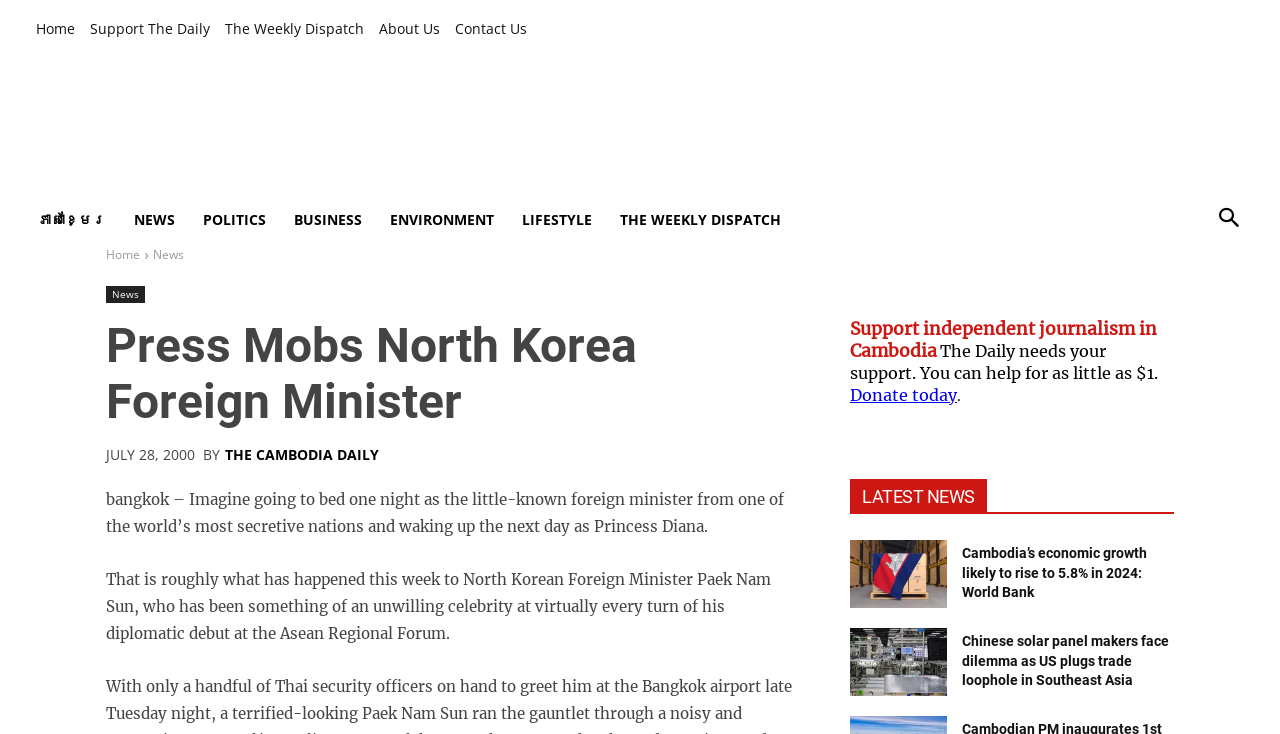Using the information in the image, could you please answer the following question in detail:
What is the purpose of the 'Support independent journalism' link?

I found the answer by reading the text associated with the link, which says 'Support independent journalism in Cambodia The Daily needs your support. You can help for as little as $1. Donate today'. This suggests that the purpose of the link is to allow users to donate to The Daily and support independent journalism in Cambodia.